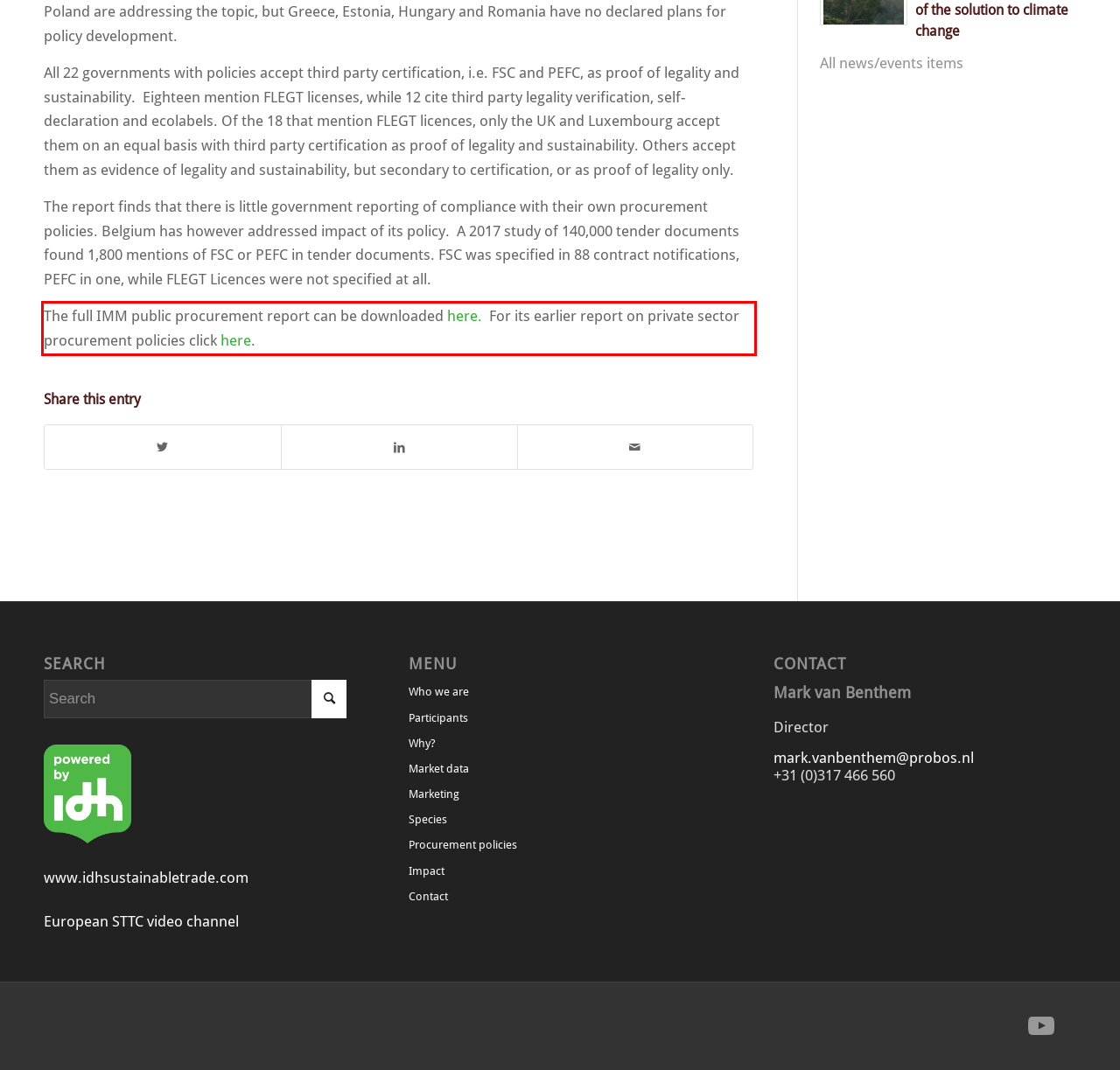Please identify the text within the red rectangular bounding box in the provided webpage screenshot.

The full IMM public procurement report can be downloaded here. For its earlier report on private sector procurement policies click here.